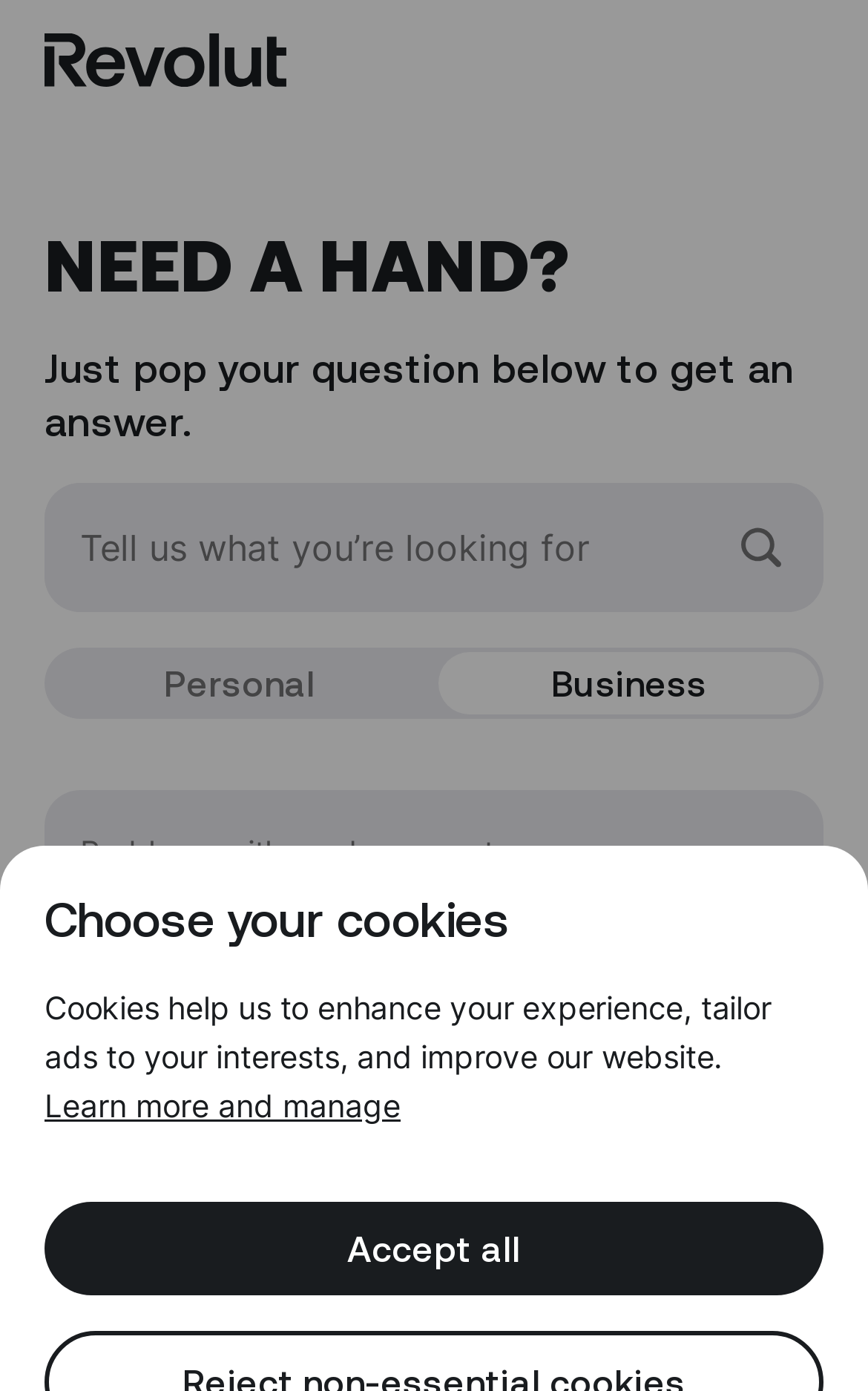Pinpoint the bounding box coordinates of the area that should be clicked to complete the following instruction: "Click on the Revolut link". The coordinates must be given as four float numbers between 0 and 1, i.e., [left, top, right, bottom].

[0.051, 0.019, 0.33, 0.07]